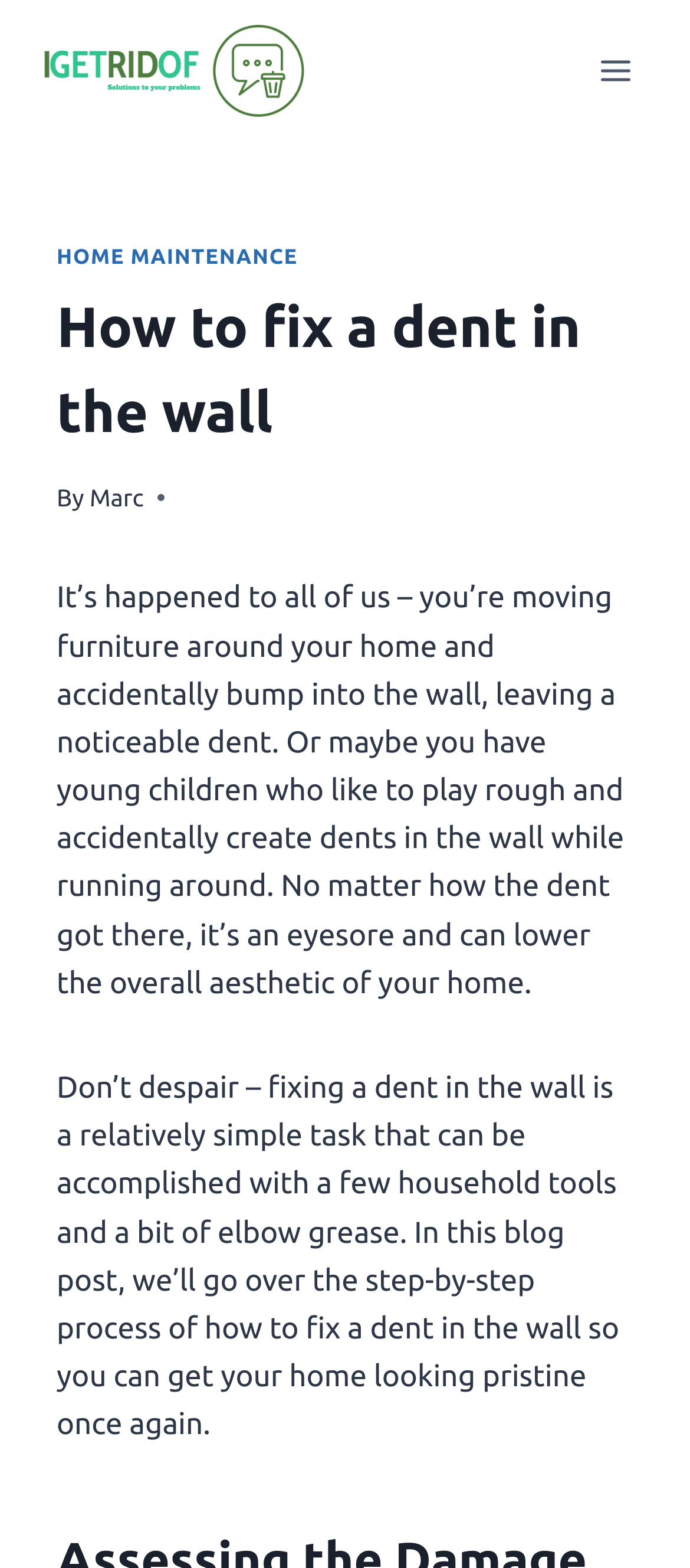Determine the bounding box coordinates for the UI element matching this description: "Marc".

[0.13, 0.308, 0.208, 0.326]